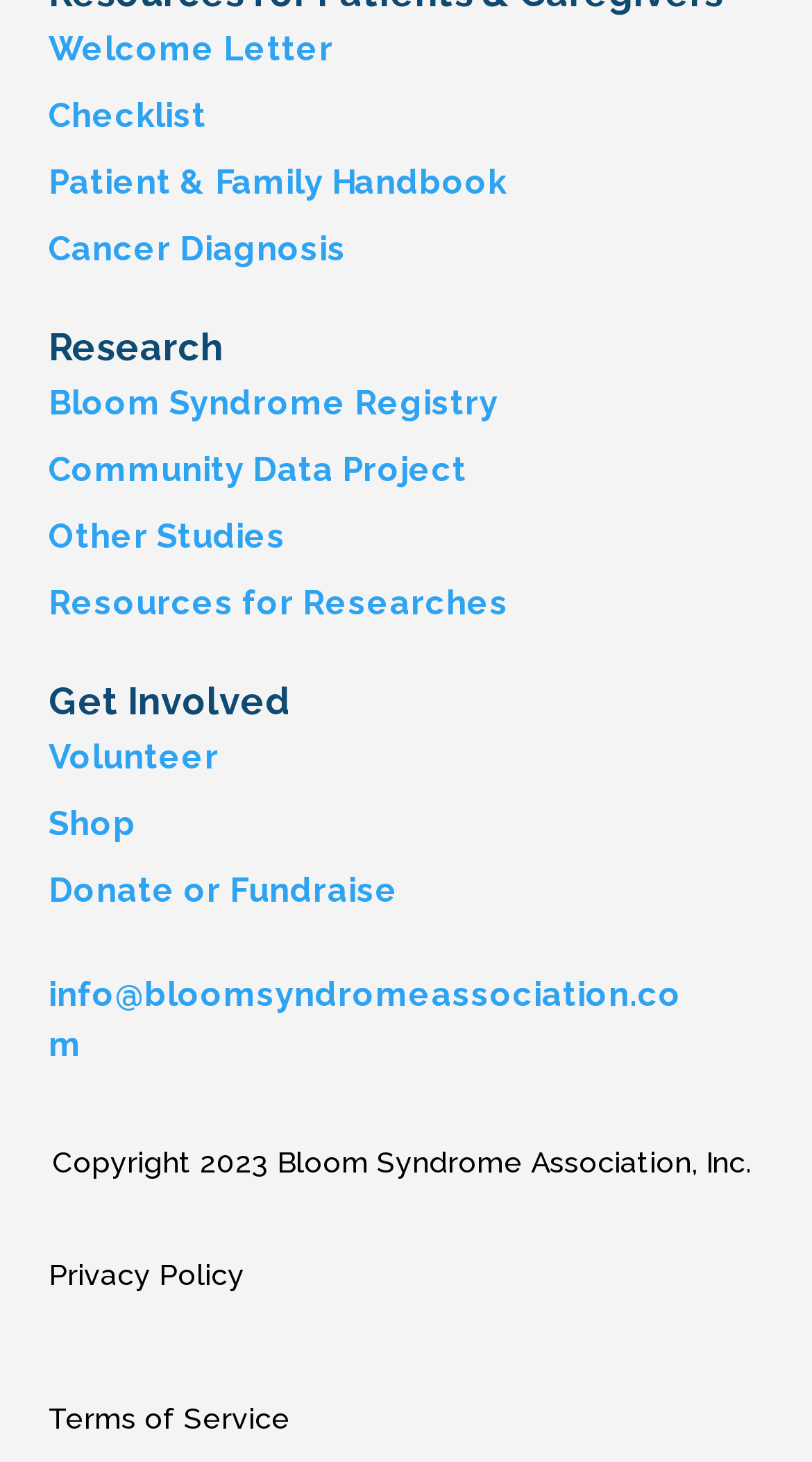Please identify the bounding box coordinates of the clickable area that will fulfill the following instruction: "Read the welcome letter". The coordinates should be in the format of four float numbers between 0 and 1, i.e., [left, top, right, bottom].

[0.06, 0.02, 0.411, 0.047]